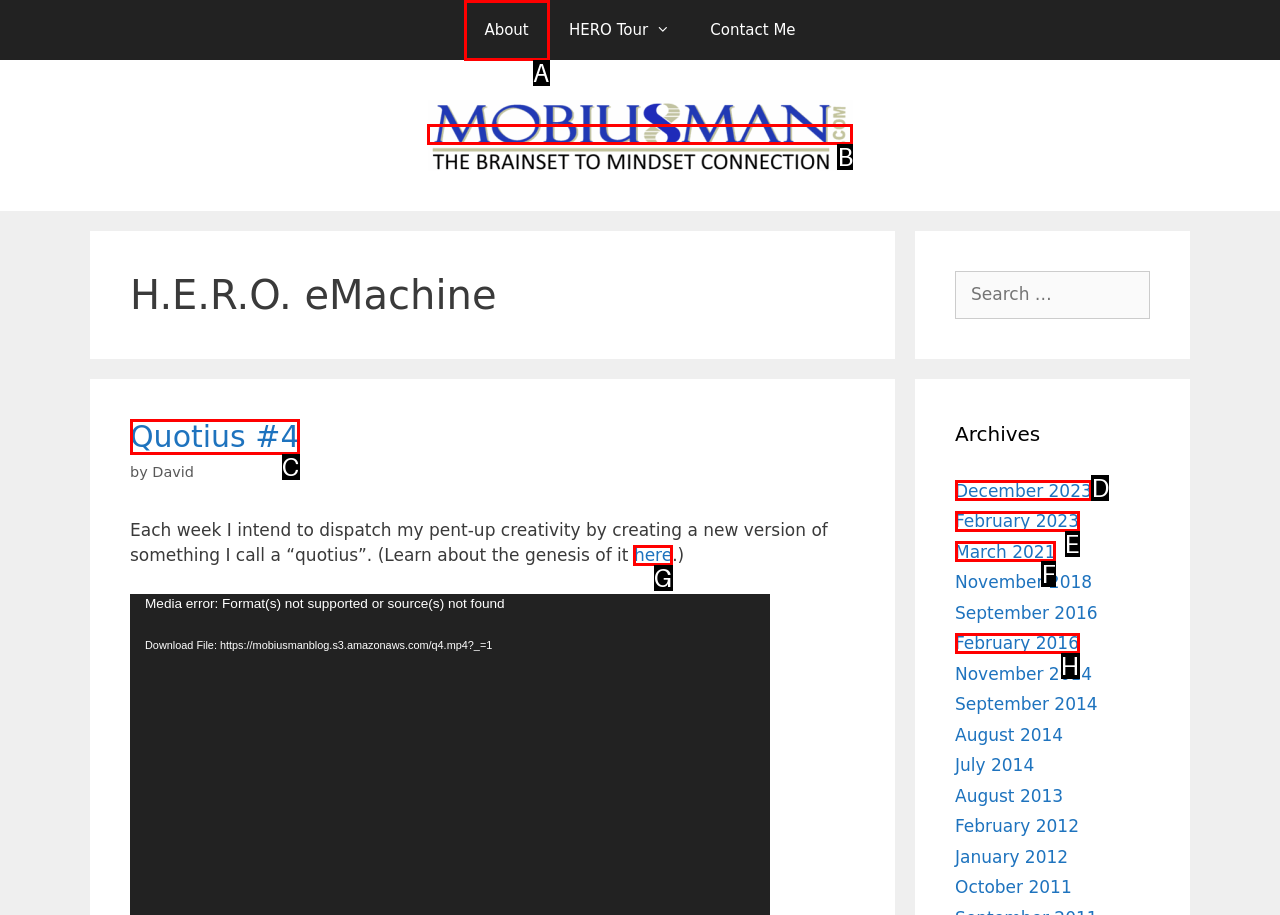Which HTML element should be clicked to complete the task: Click on About link? Answer with the letter of the corresponding option.

A